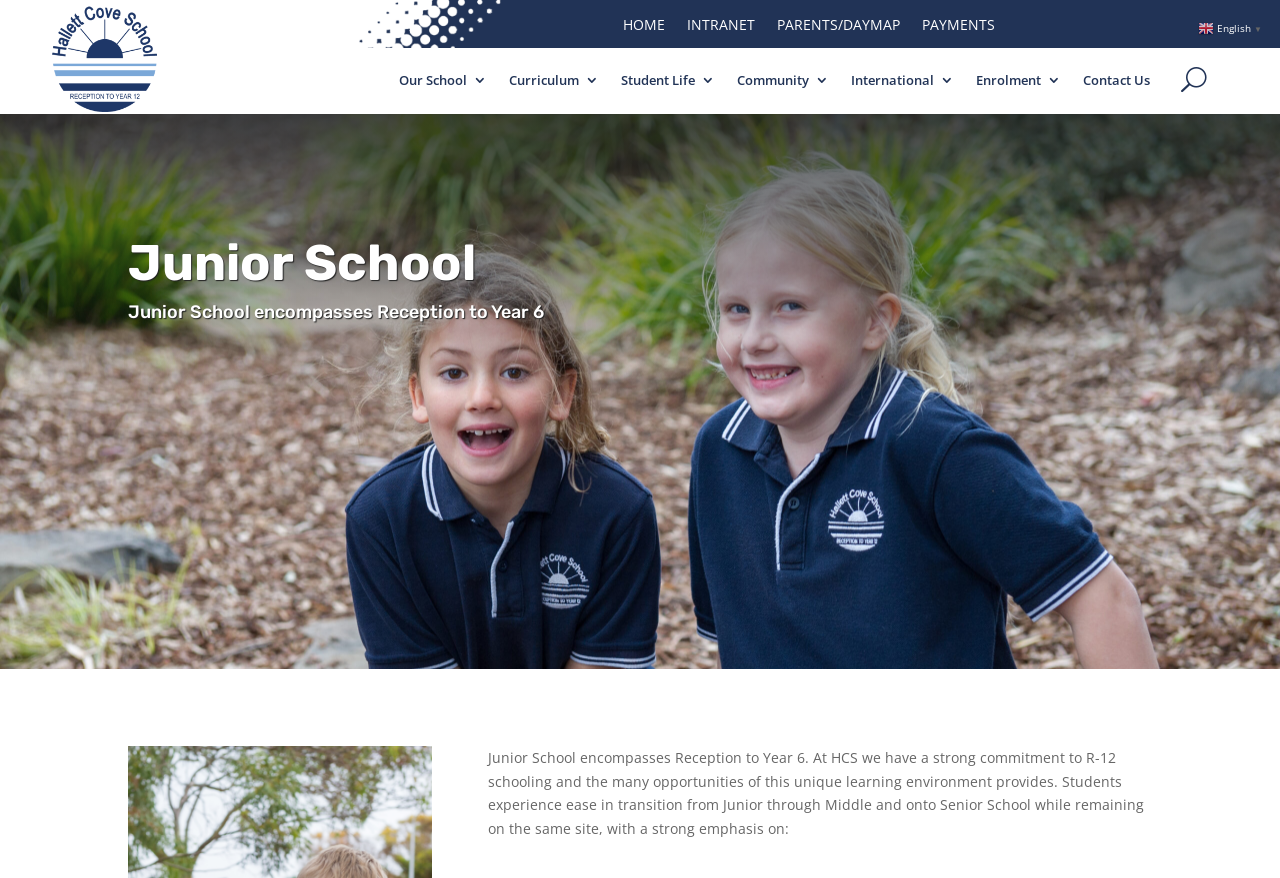Identify the bounding box coordinates of the area you need to click to perform the following instruction: "contact the school".

[0.846, 0.083, 0.899, 0.108]